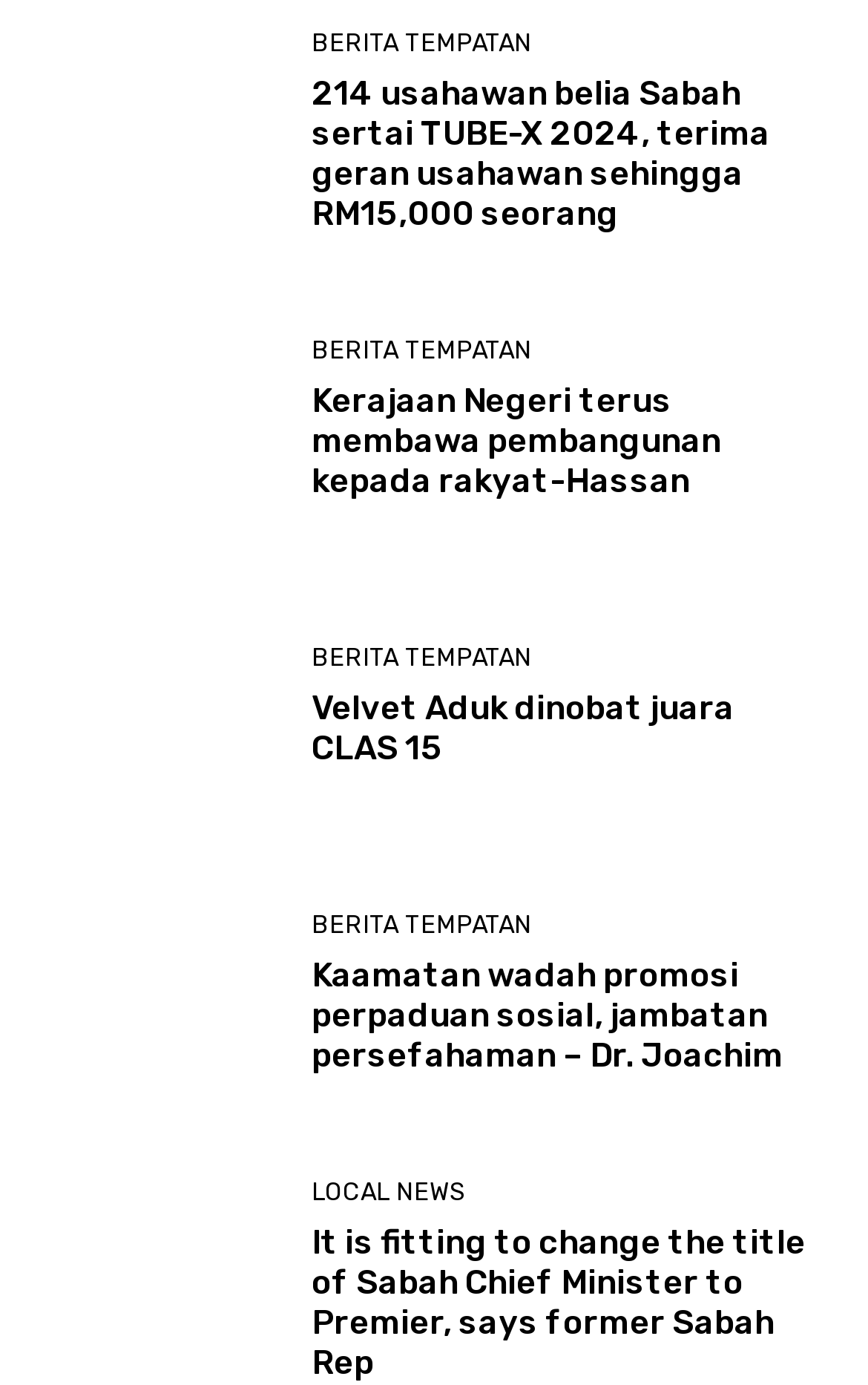What is the title of the first news article? Based on the image, give a response in one word or a short phrase.

214 usahawan belia Sabah sertai TUBE-X 2024